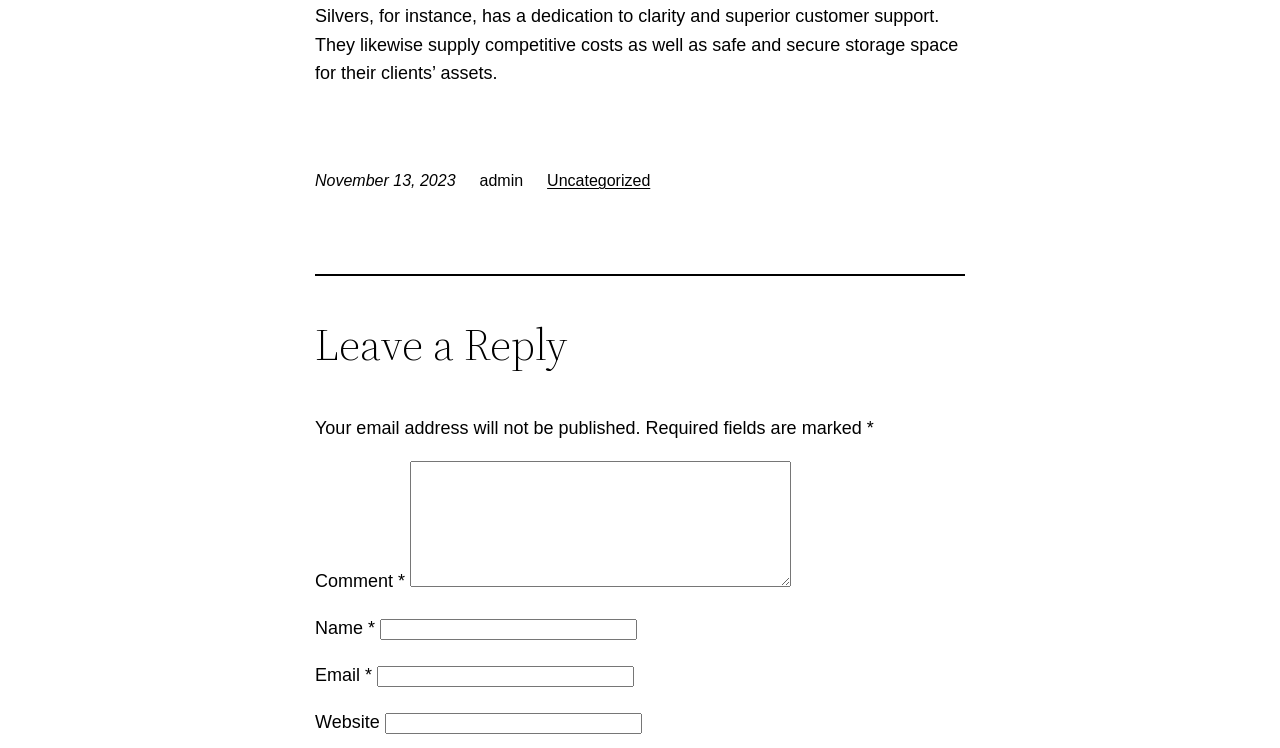Please answer the following question using a single word or phrase: 
What is the current date?

November 13, 2023